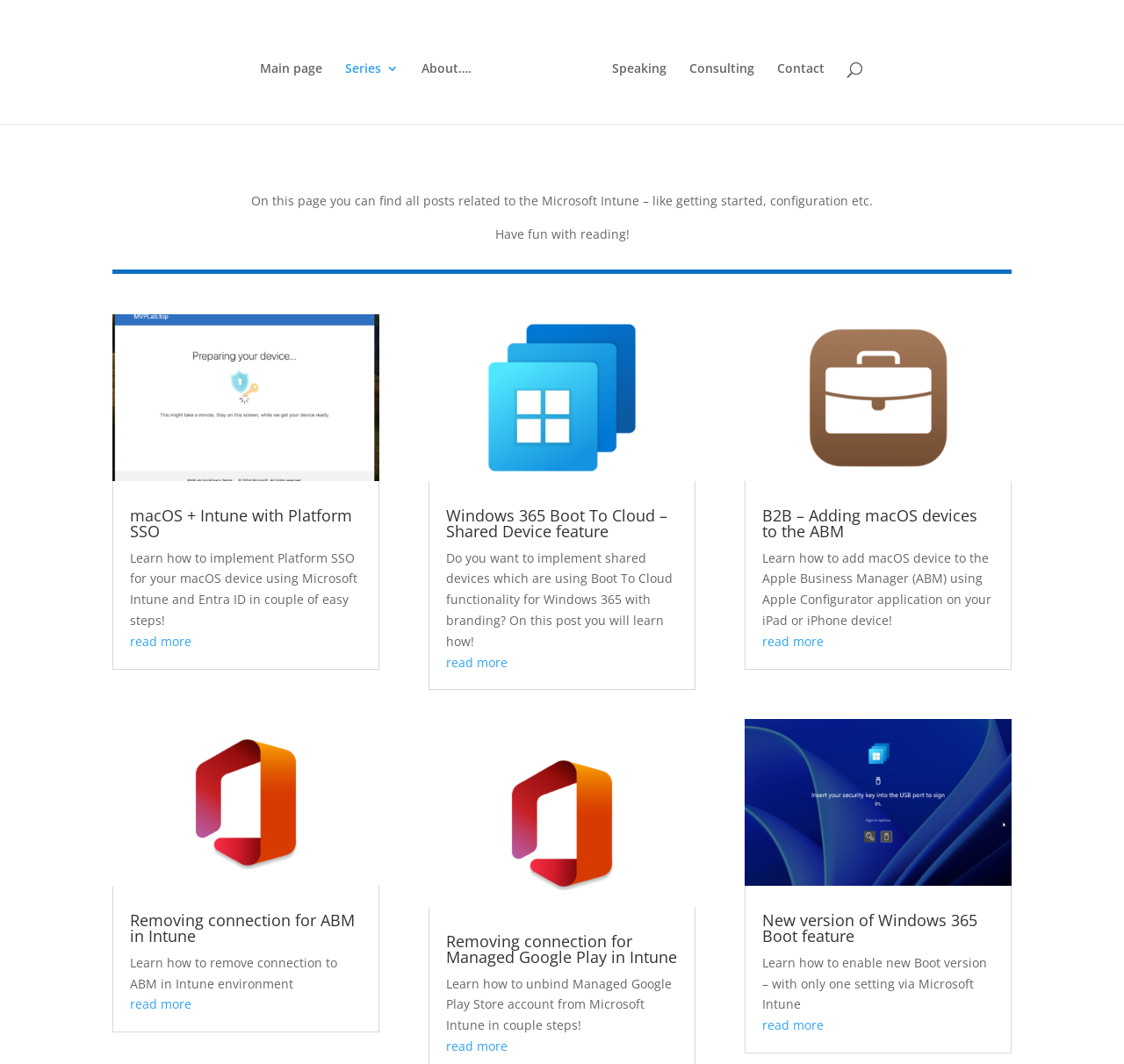Identify the bounding box for the element characterized by the following description: "About….".

[0.375, 0.058, 0.419, 0.116]